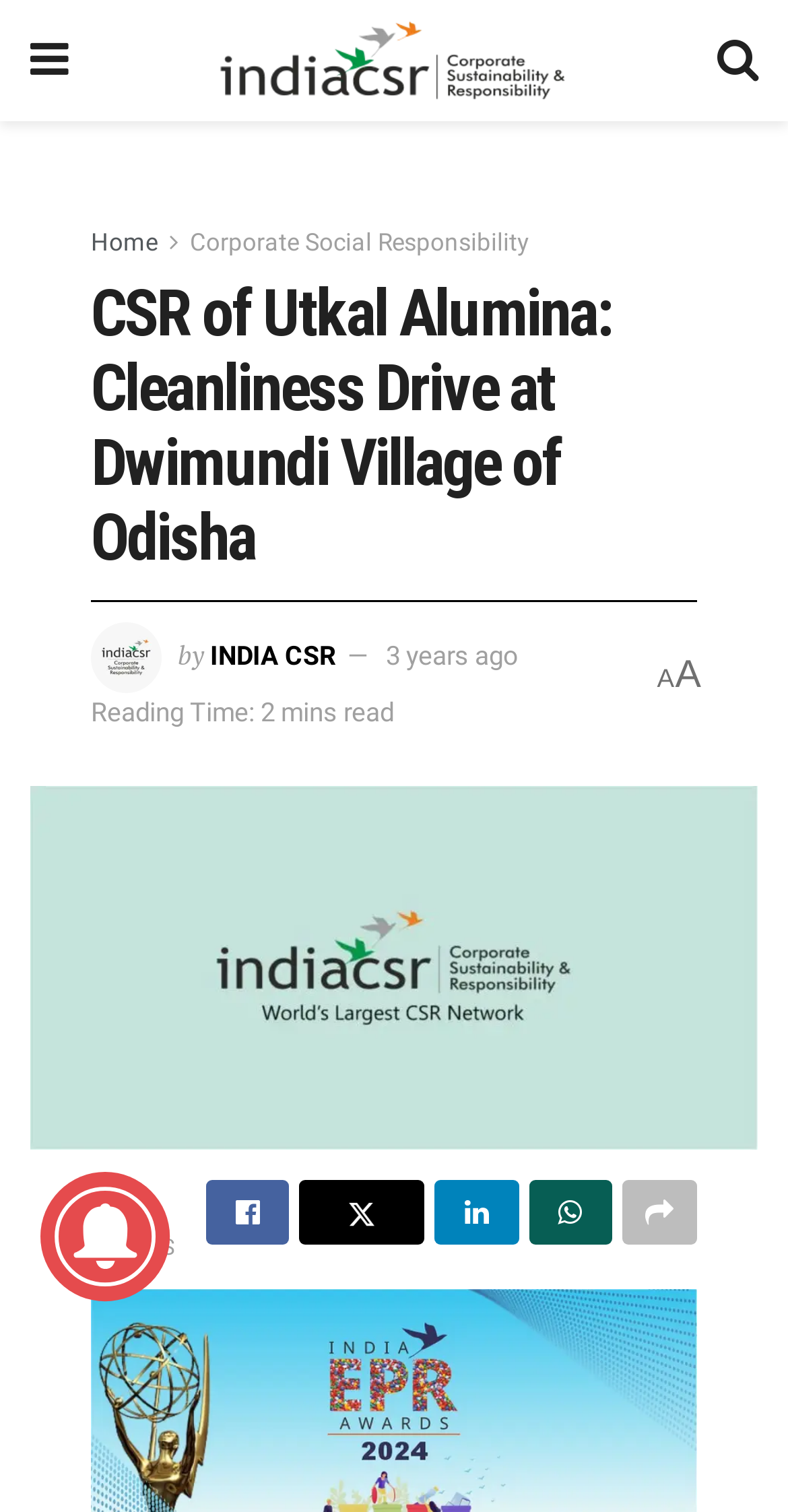Identify and extract the heading text of the webpage.

CSR of Utkal Alumina: Cleanliness Drive at Dwimundi Village of Odisha